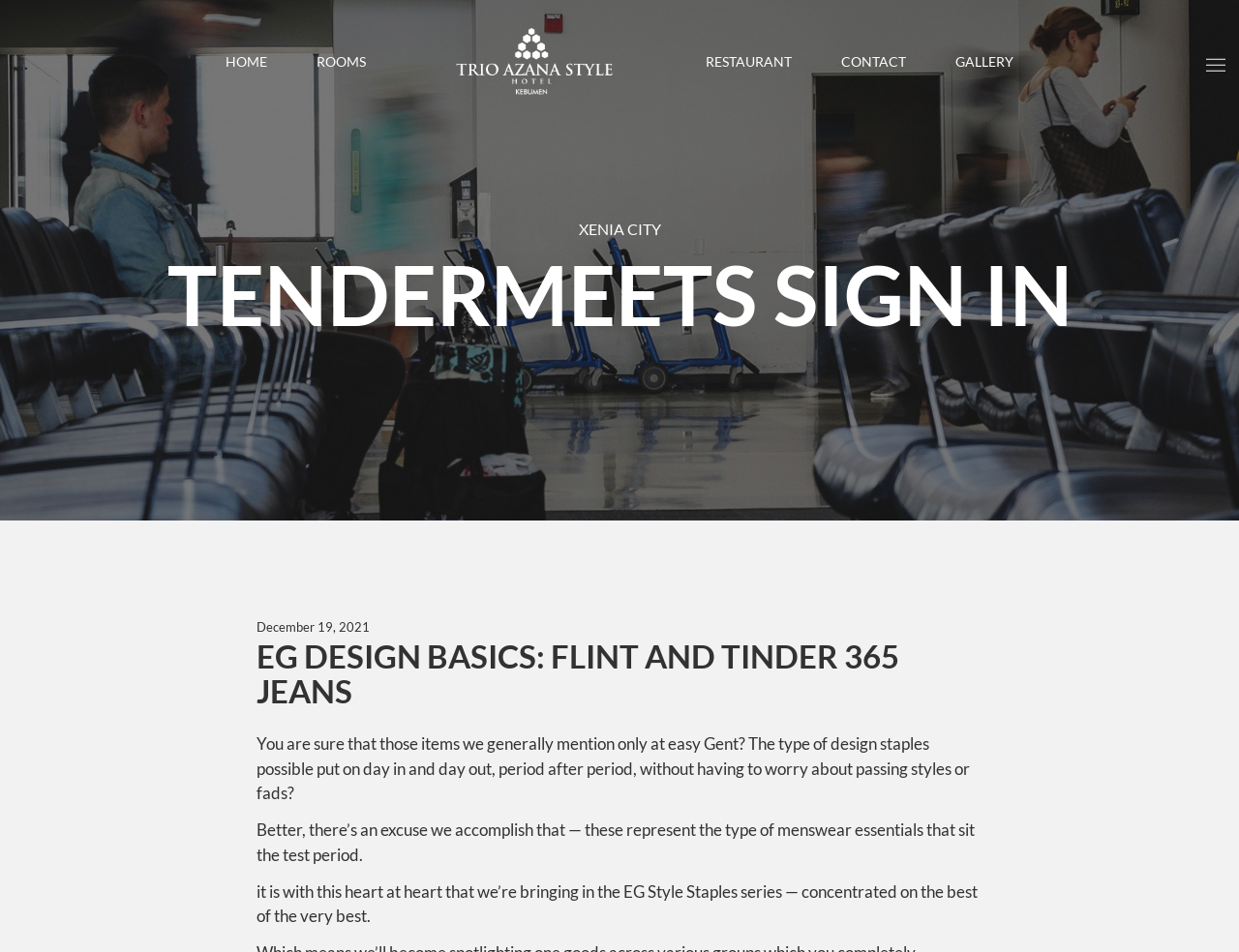Provide a thorough description of the webpage you see.

The webpage is about Tendermeets sign in, specifically related to Azana Style Hotel Kebumen. At the top, there are several links, including "HOME", "ROOMS", "hotel-xenia" with an accompanying image, "RESTAURANT", "CONTACT", and "GALLERY", aligned horizontally across the page. 

Below these links, there is a heading "TENDERMEETS SIGN IN" that spans almost the entire width of the page. 

On the left side of the page, there is a section with a heading "EG DESIGN BASICS: FLINT AND TINDER 365 JEANS" and a link with the same text. Below this heading, there are three paragraphs of text discussing design staples and menswear essentials. The text is positioned in the middle of the page, with a date "December 19, 2021" above it. 

At the top right corner, there is a link with no text. In the middle of the page, there is a static text "XENIA CITY".